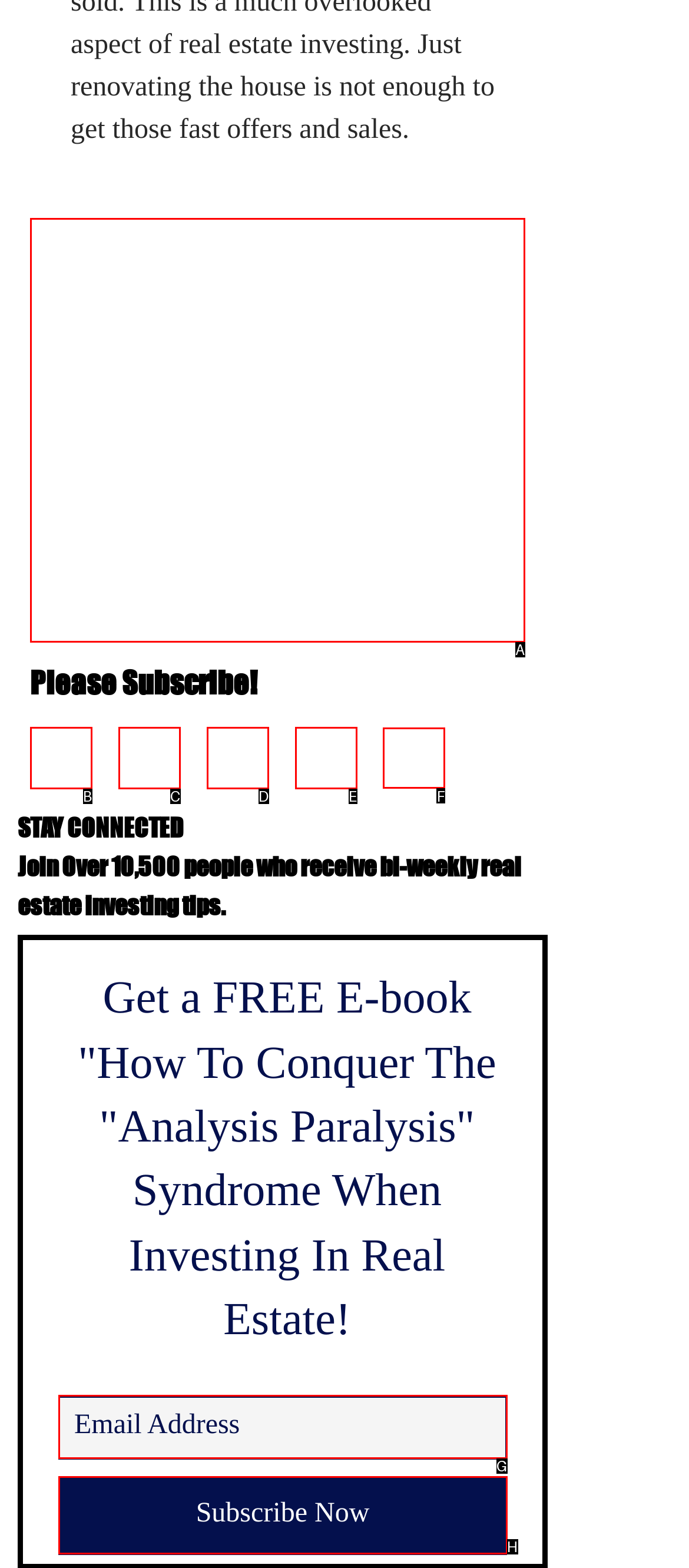Which HTML element should be clicked to complete the task: Follow on YouTube? Answer with the letter of the corresponding option.

F